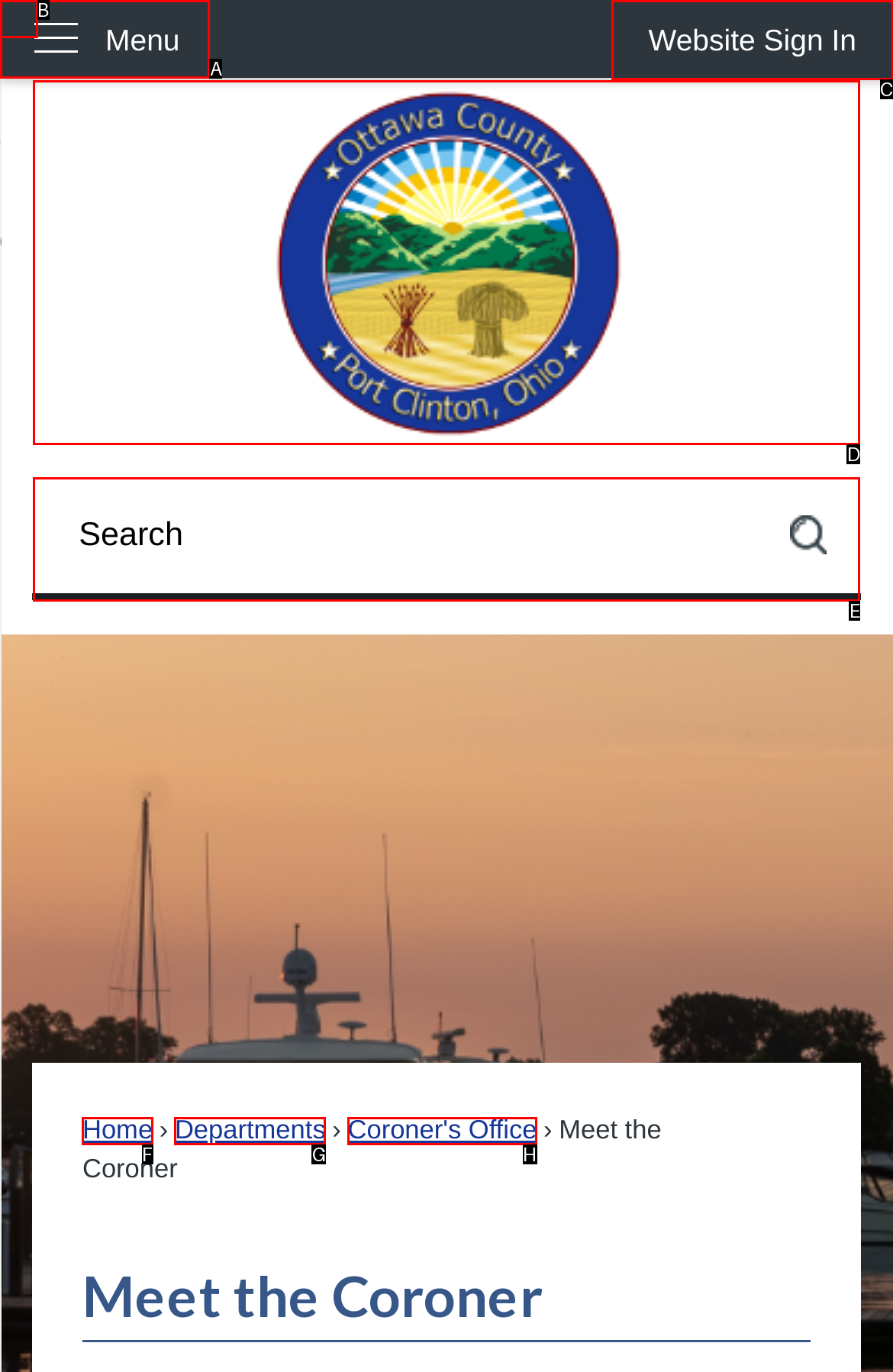Specify which HTML element I should click to complete this instruction: Sign in to the website Answer with the letter of the relevant option.

C